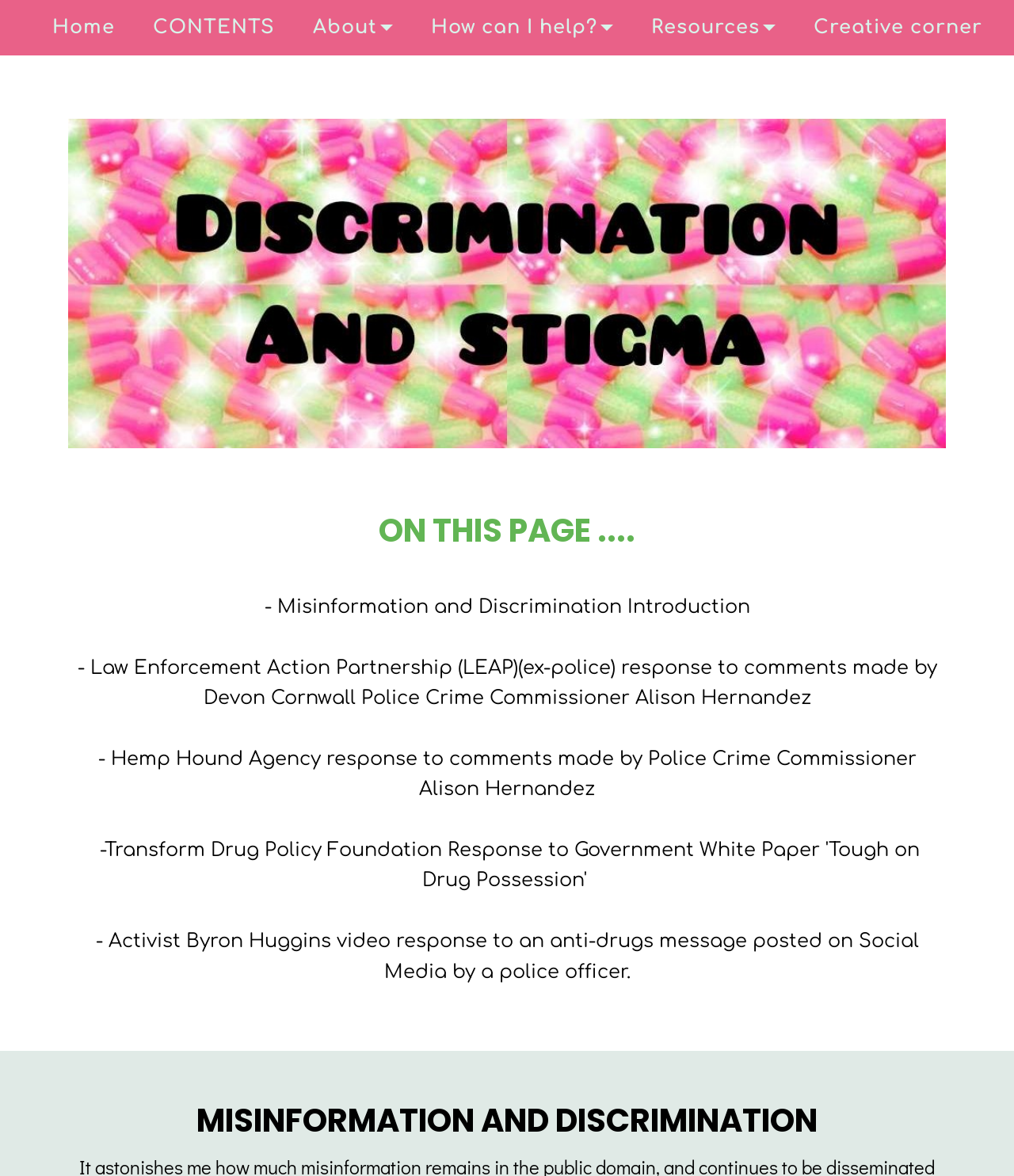Please determine the bounding box coordinates of the element to click on in order to accomplish the following task: "Check the creative corner". Ensure the coordinates are four float numbers ranging from 0 to 1, i.e., [left, top, right, bottom].

[0.802, 0.011, 0.969, 0.036]